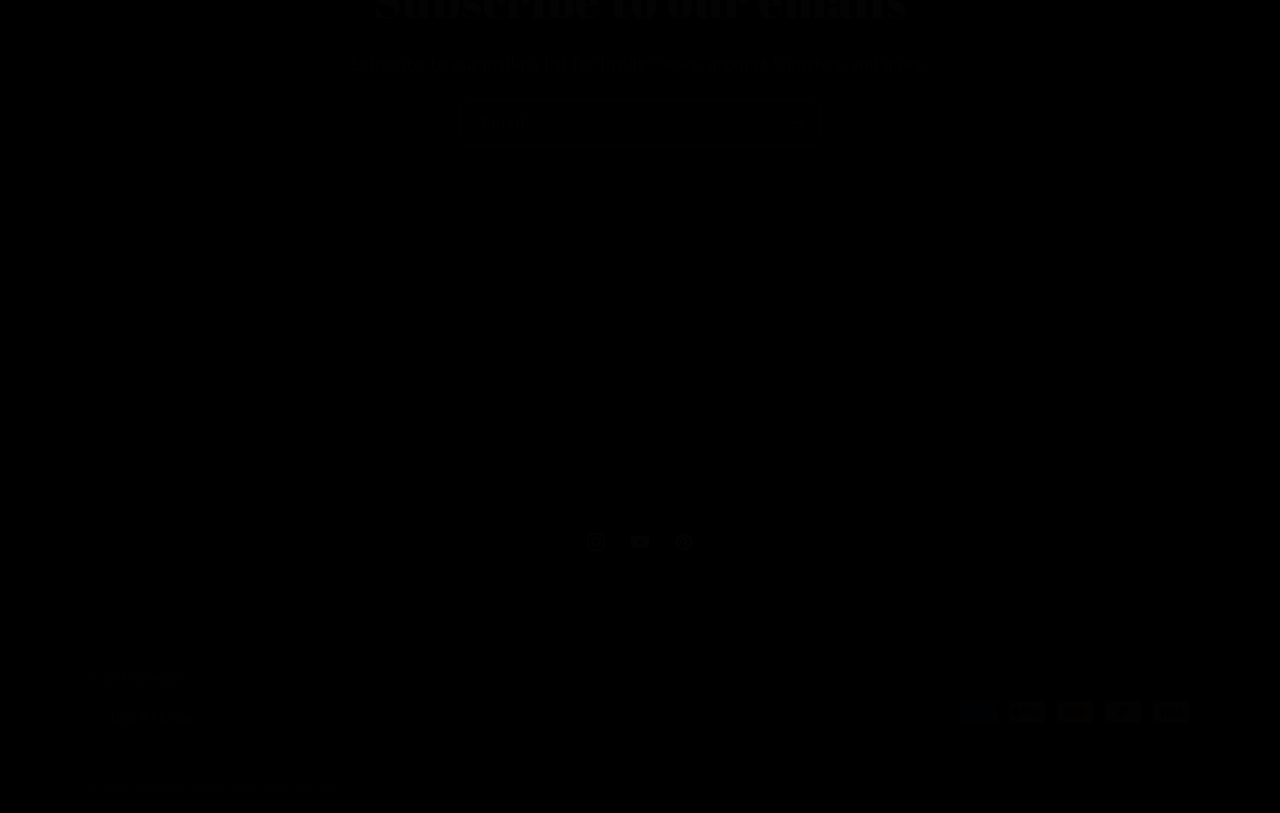Identify the bounding box coordinates necessary to click and complete the given instruction: "Click on 'Book a Free Demo'".

None